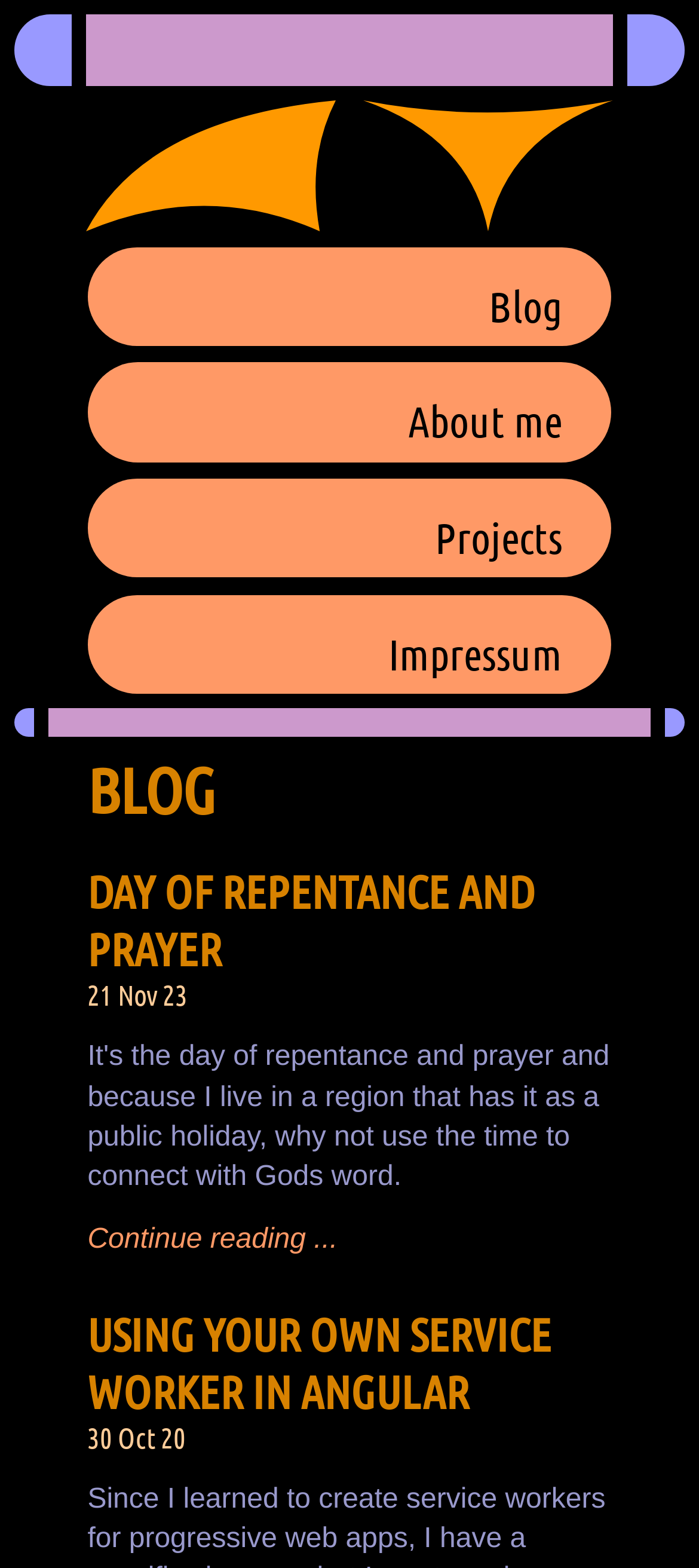Find the bounding box coordinates of the element to click in order to complete this instruction: "continue reading". The bounding box coordinates must be four float numbers between 0 and 1, denoted as [left, top, right, bottom].

[0.125, 0.781, 0.483, 0.801]